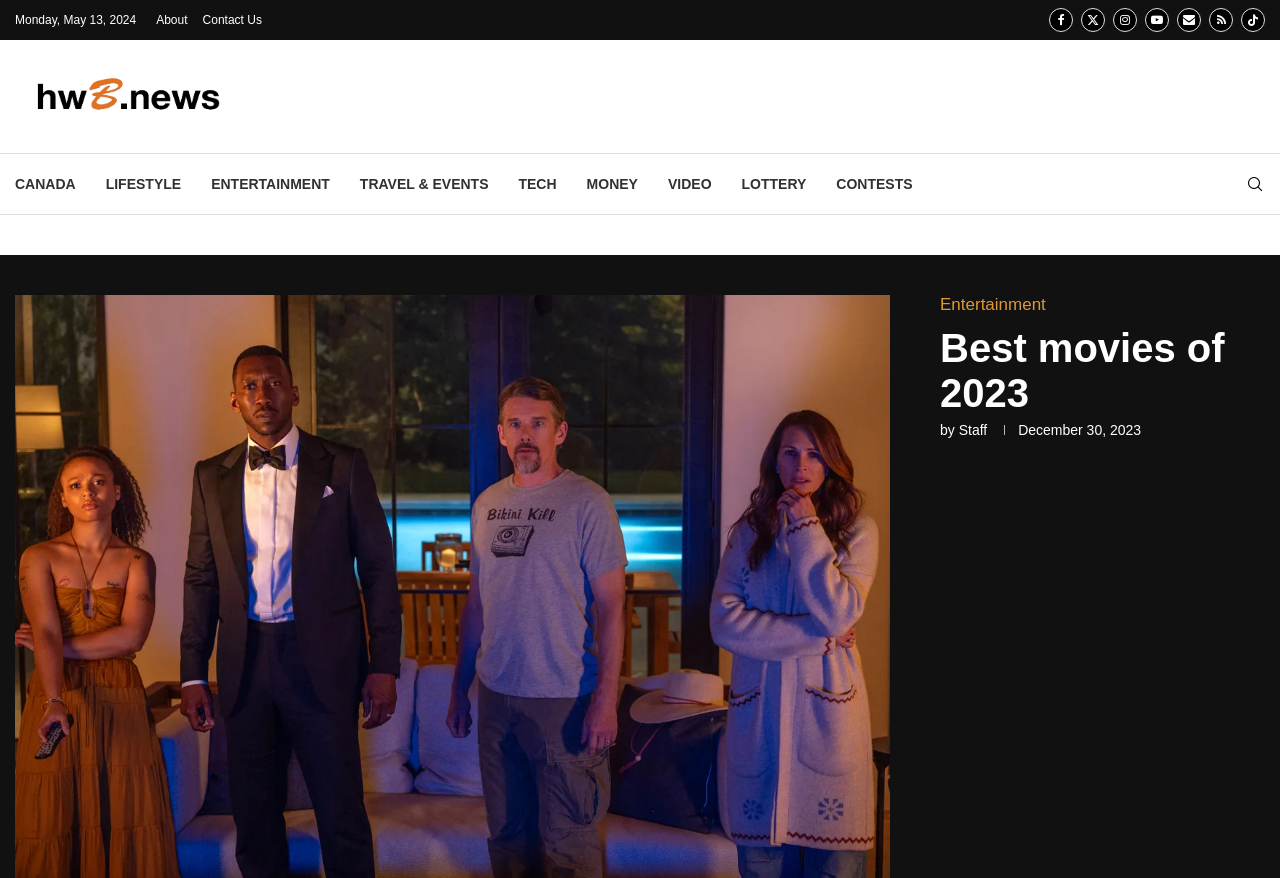Locate the bounding box coordinates of the area to click to fulfill this instruction: "Visit Entertainment page". The bounding box should be presented as four float numbers between 0 and 1, in the order [left, top, right, bottom].

[0.734, 0.336, 0.817, 0.359]